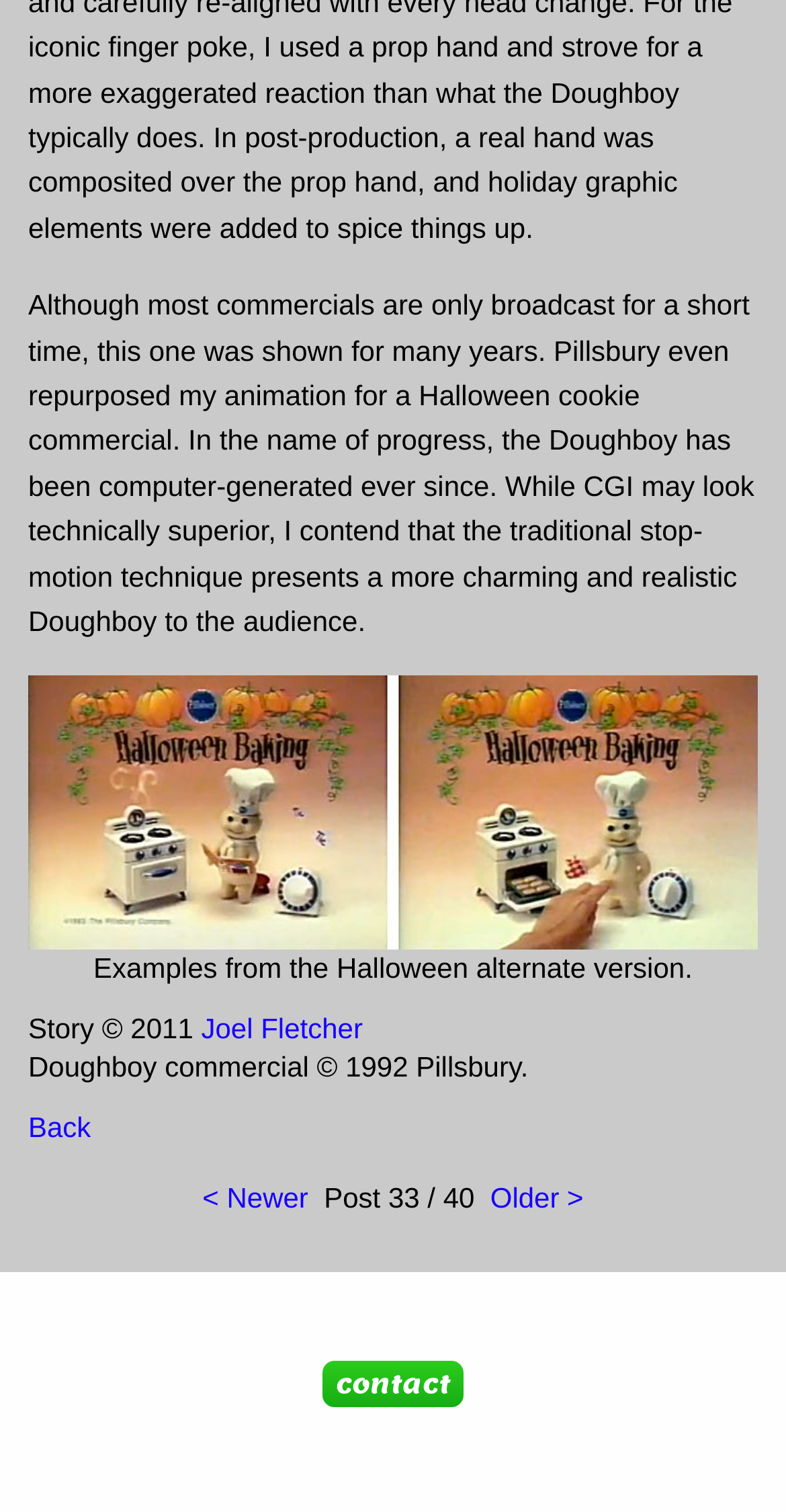What is the name of the character in the commercial?
Provide an in-depth and detailed explanation in response to the question.

The answer can be inferred from the text 'Although most commercials are only broadcast for a short time, this one was shown for many years. Pillsbury even repurposed my animation for a Halloween cookie commercial.' which mentions the Doughboy, and the image caption 'Examples from the Halloween alternate version.' which also refers to the Doughboy.